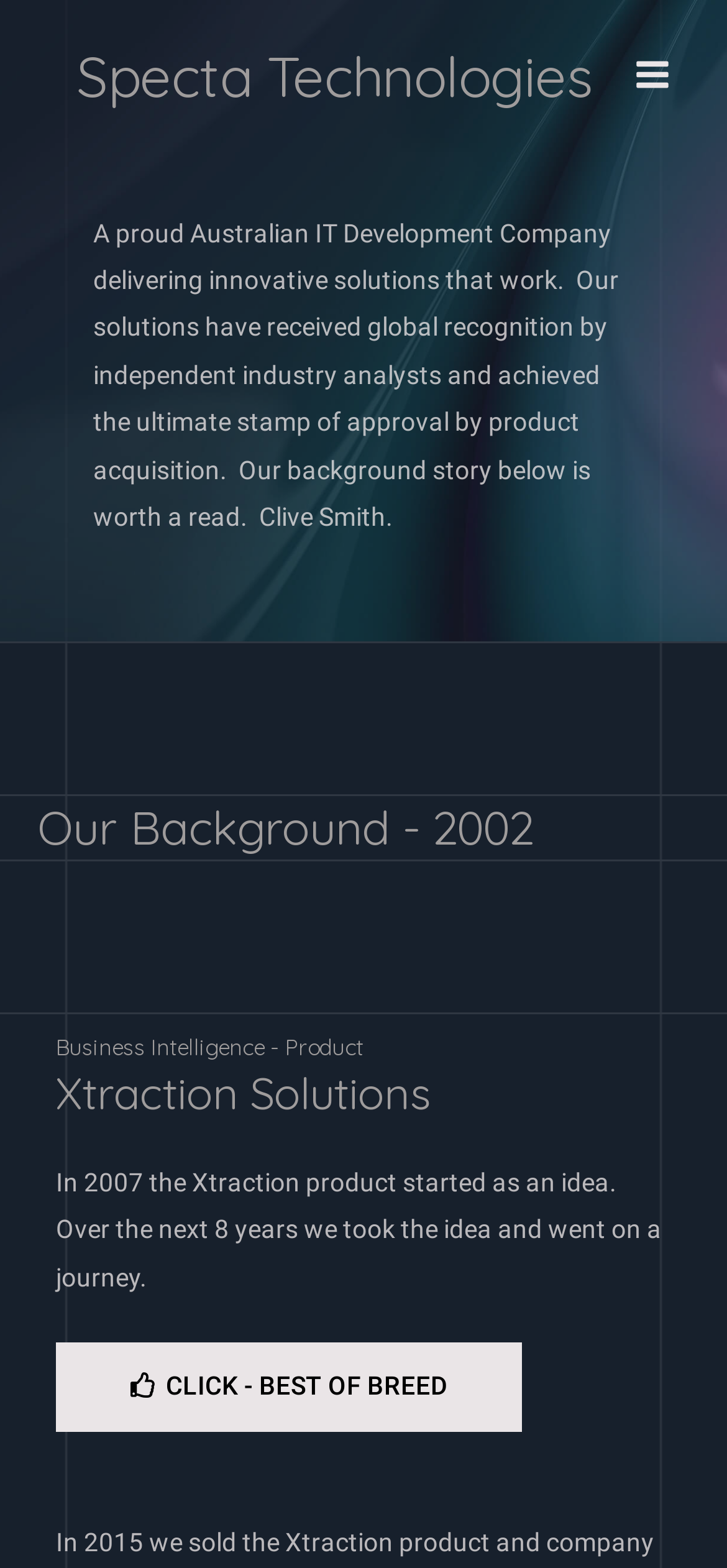Using the provided element description: "Main Menu", identify the bounding box coordinates. The coordinates should be four floats between 0 and 1 in the order [left, top, right, bottom].

[0.845, 0.023, 0.949, 0.071]